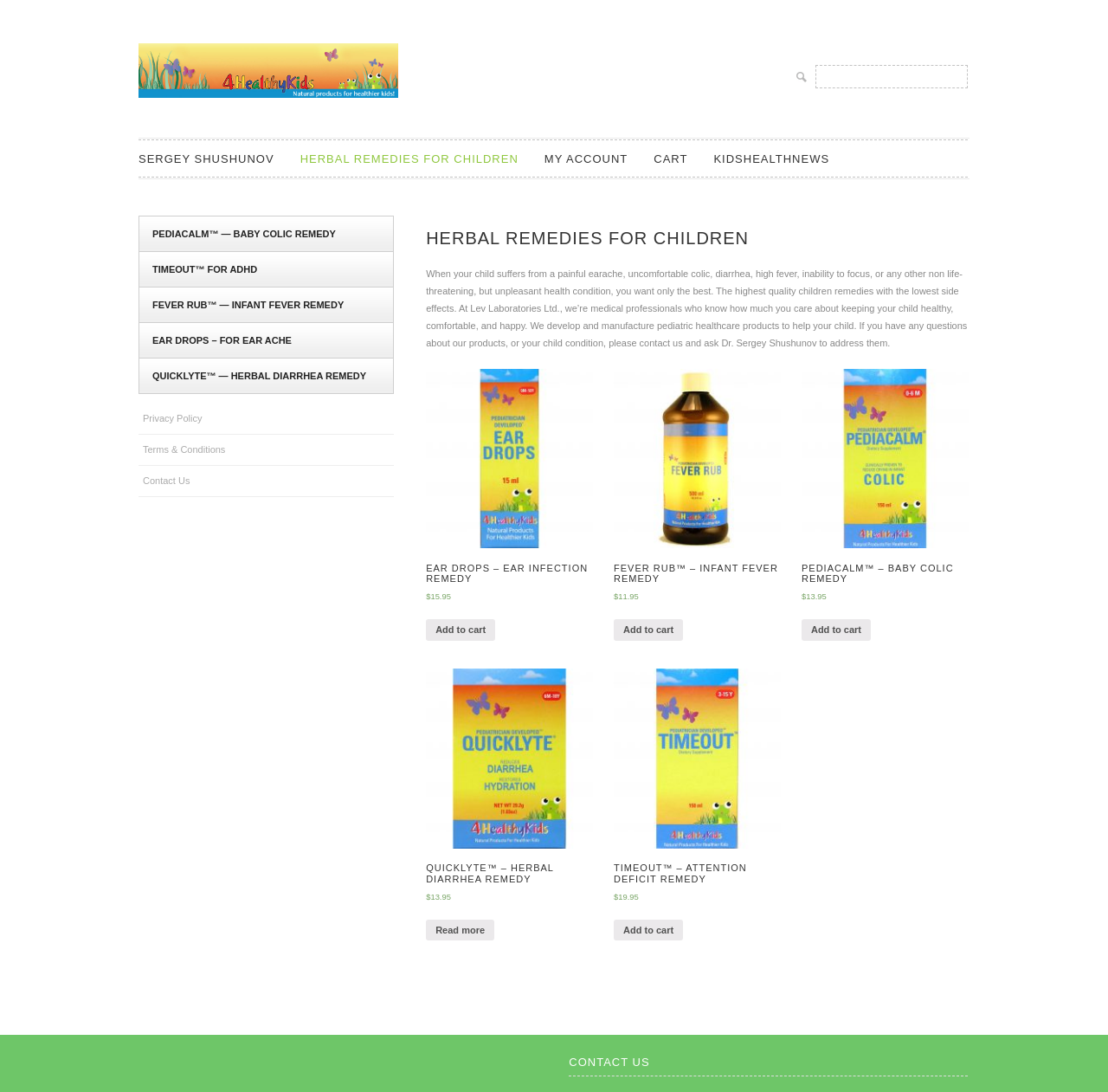Please predict the bounding box coordinates of the element's region where a click is necessary to complete the following instruction: "Read more news". The coordinates should be represented by four float numbers between 0 and 1, i.e., [left, top, right, bottom].

None